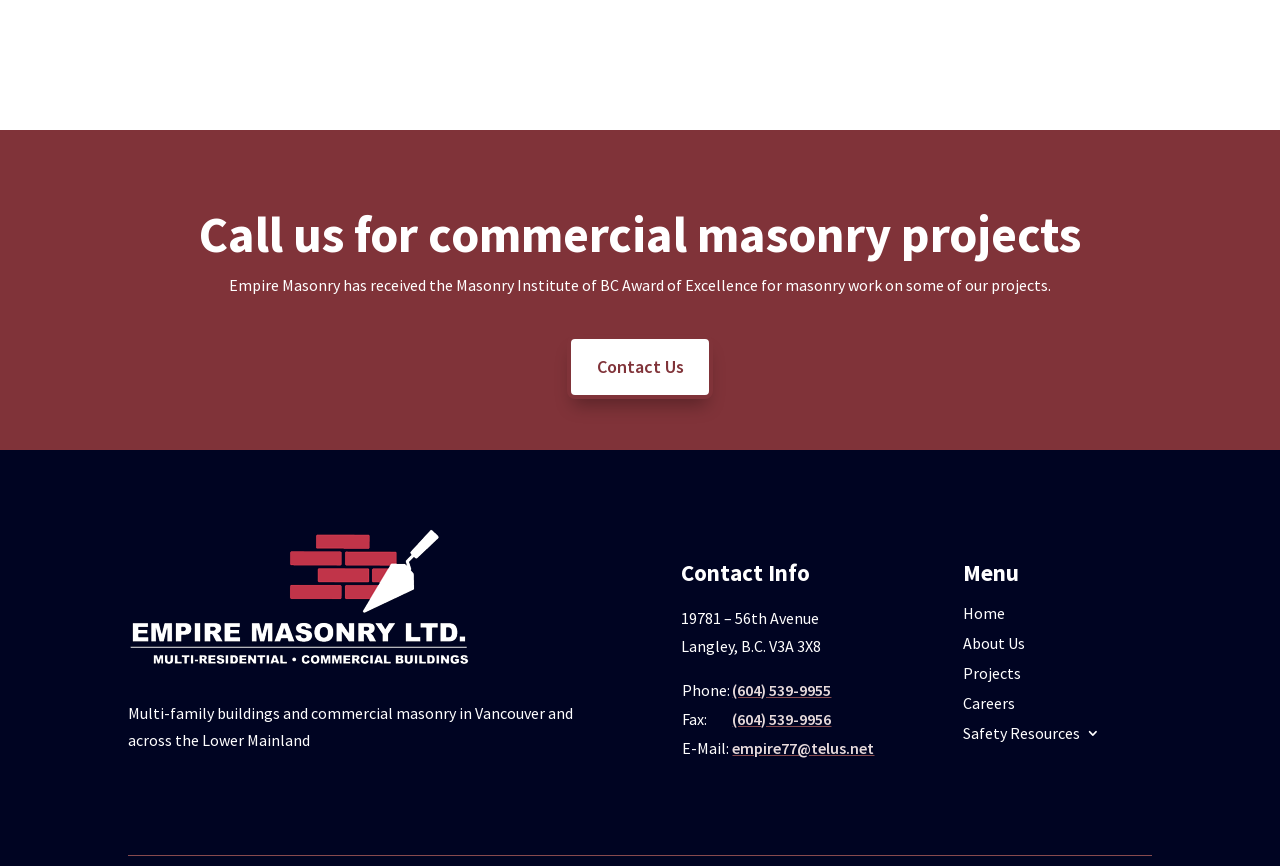What is the award received by Empire Masonry?
Provide a one-word or short-phrase answer based on the image.

Masonry Institute of BC Award of Excellence